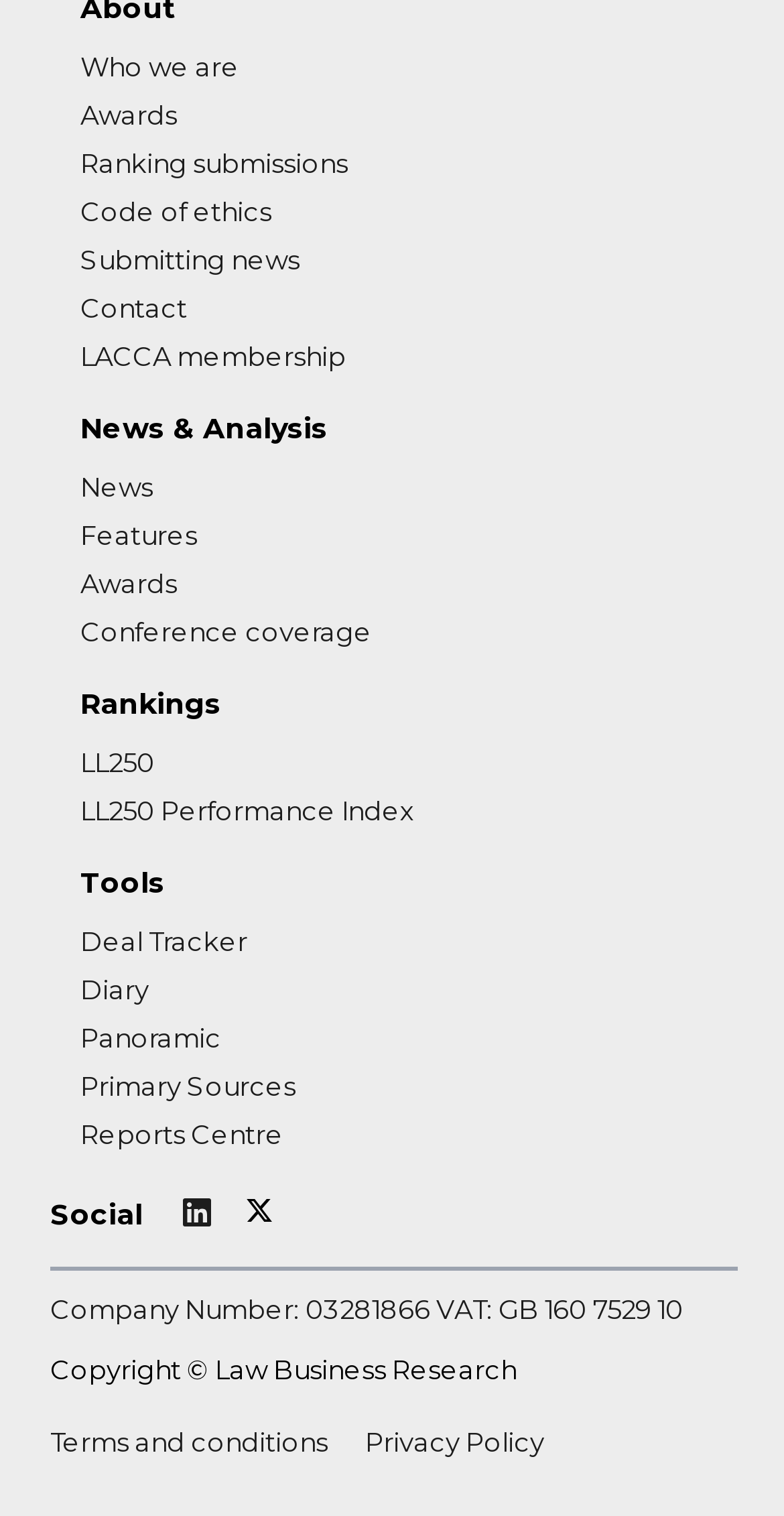How many links are under the 'News & Analysis' heading?
Answer the question with a single word or phrase derived from the image.

3